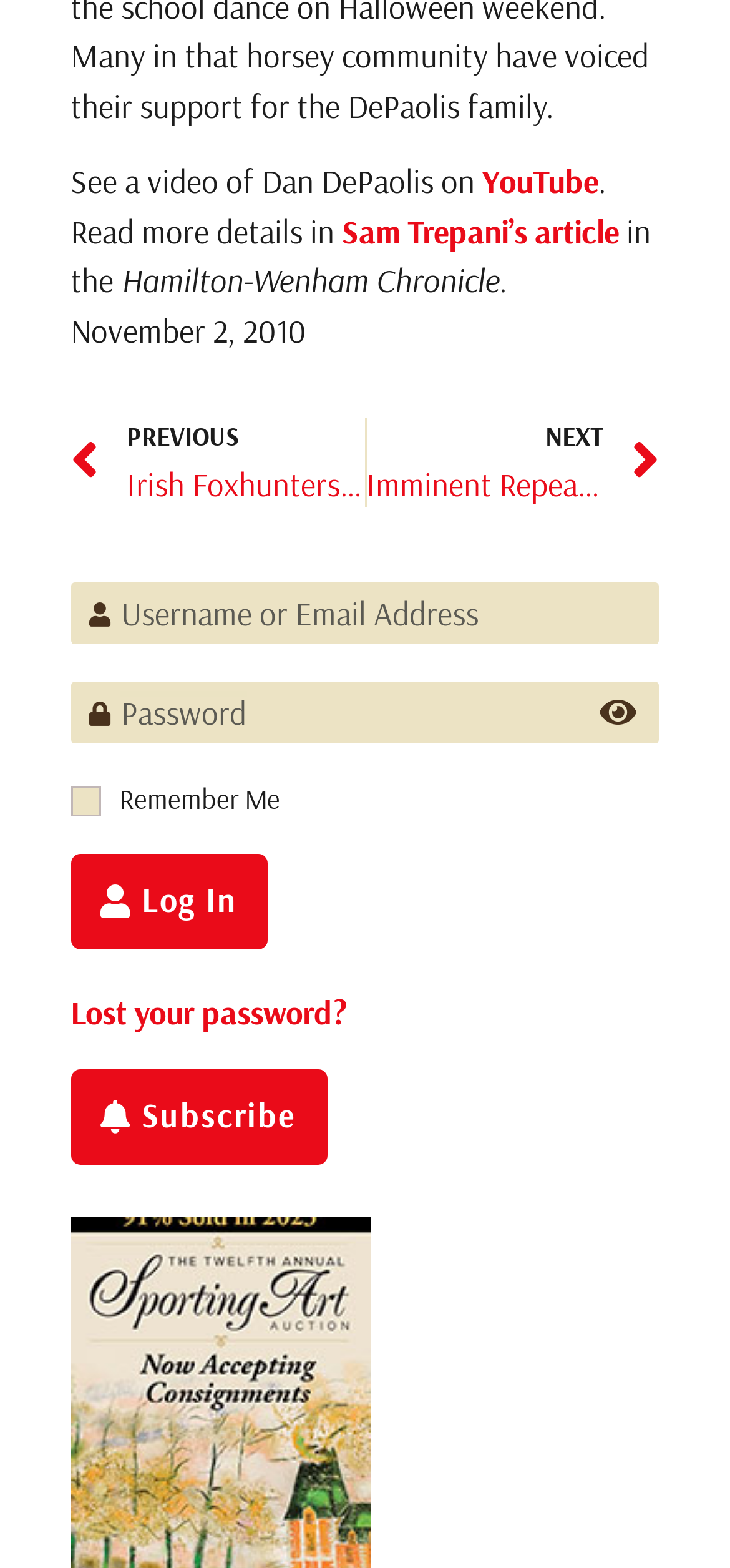What is the name of the person in the video?
Refer to the image and respond with a one-word or short-phrase answer.

Dan DePaolis